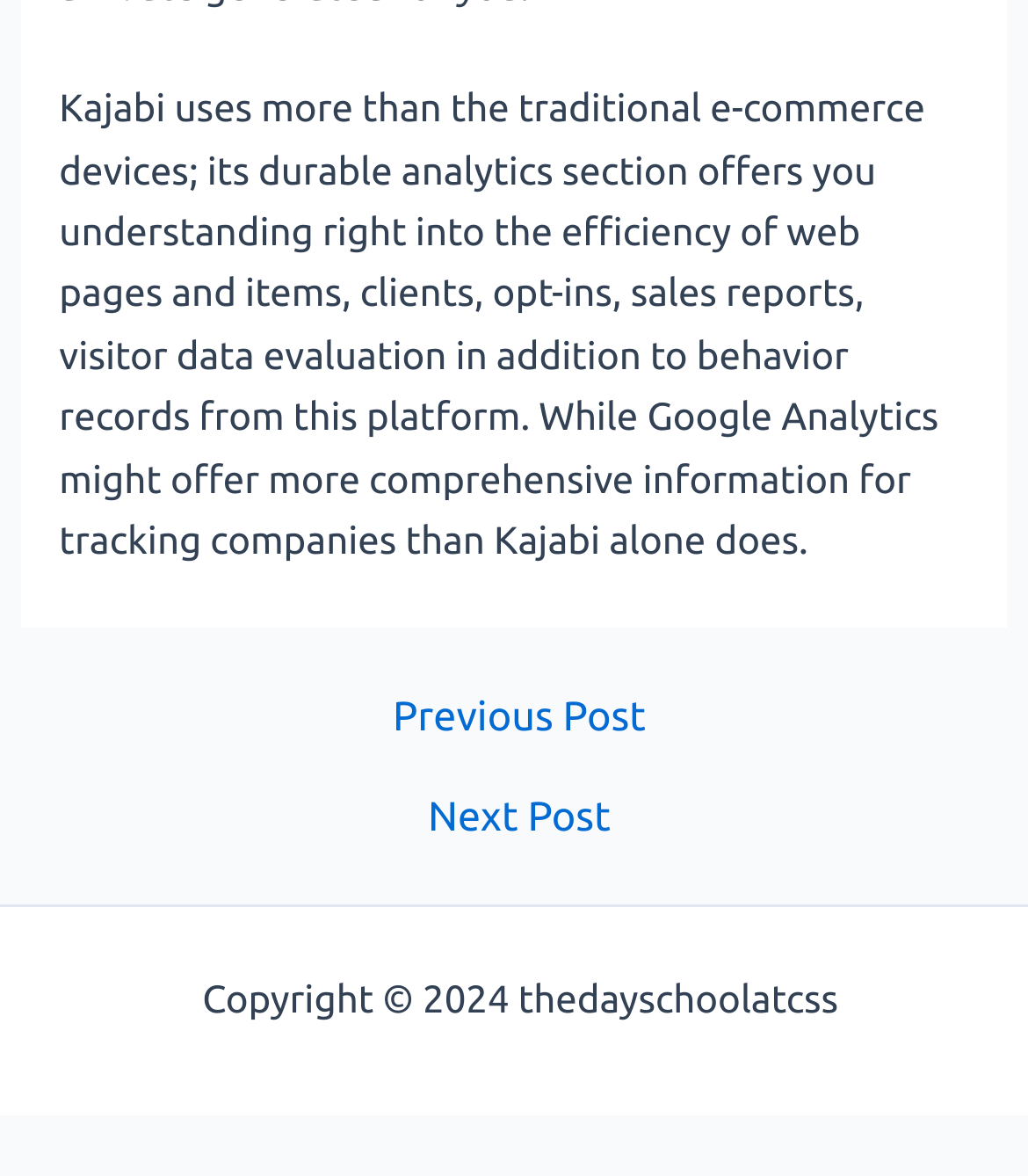Look at the image and give a detailed response to the following question: What is the name of the website?

The name of the website is 'The Day School at CSS' because it is mentioned in the copyright text at the bottom of the webpage.